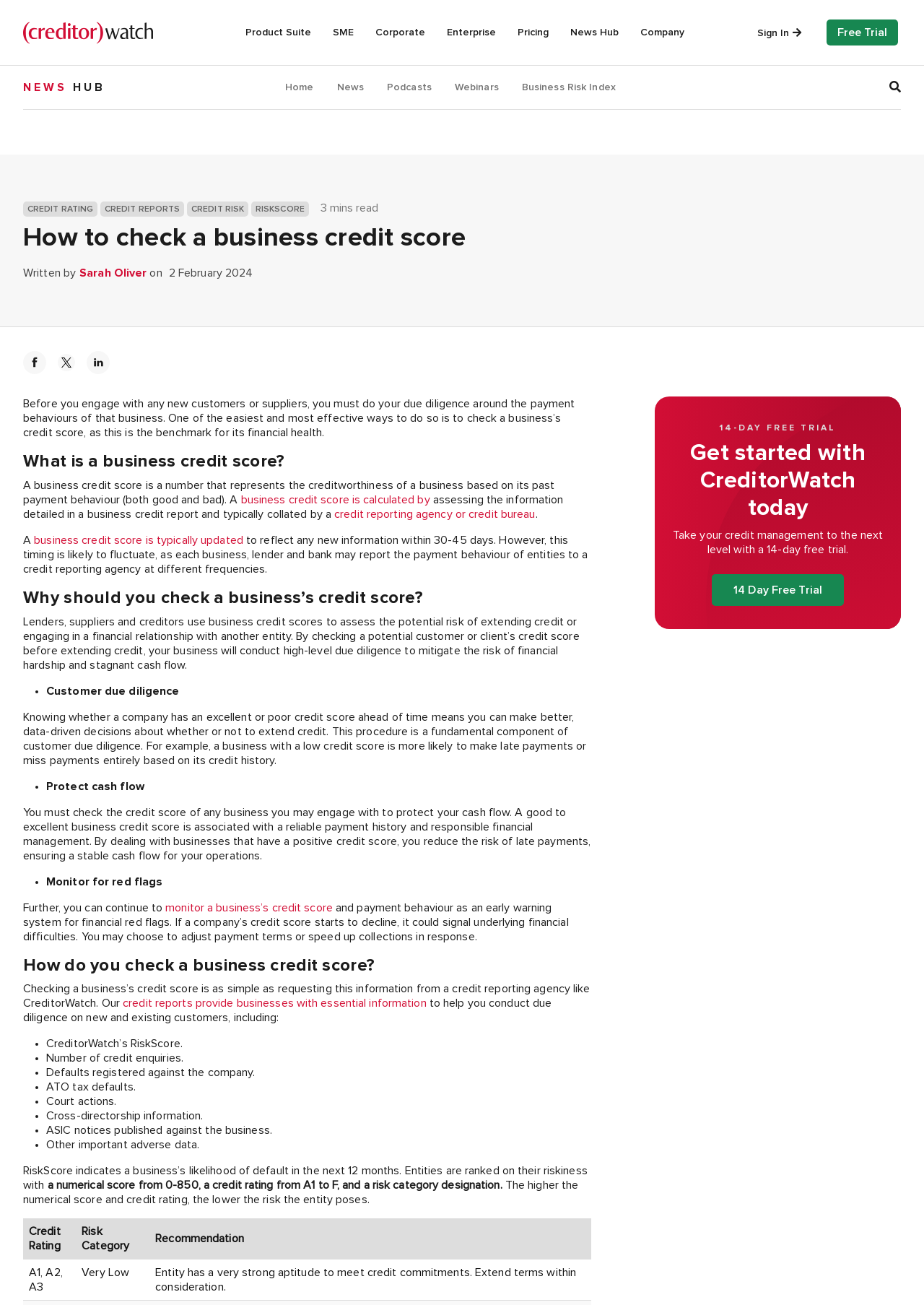Bounding box coordinates should be in the format (top-left x, top-left y, bottom-right x, bottom-right y) and all values should be floating point numbers between 0 and 1. Determine the bounding box coordinate for the UI element described as: 14 Day Free Trial

[0.77, 0.44, 0.913, 0.464]